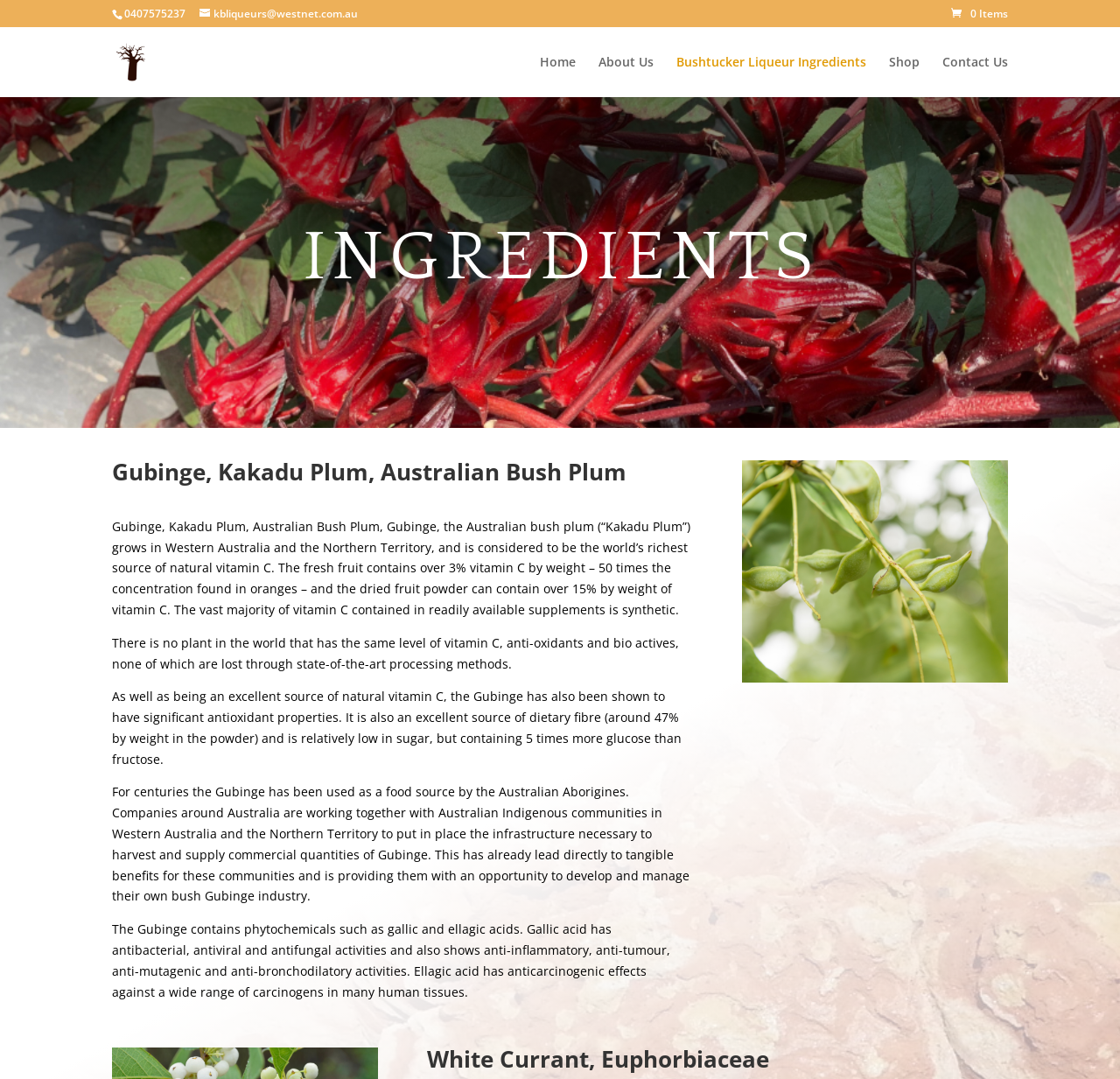Pinpoint the bounding box coordinates of the element you need to click to execute the following instruction: "Read more about 'The Power and Symbolism of Hawthorn'". The bounding box should be represented by four float numbers between 0 and 1, in the format [left, top, right, bottom].

None